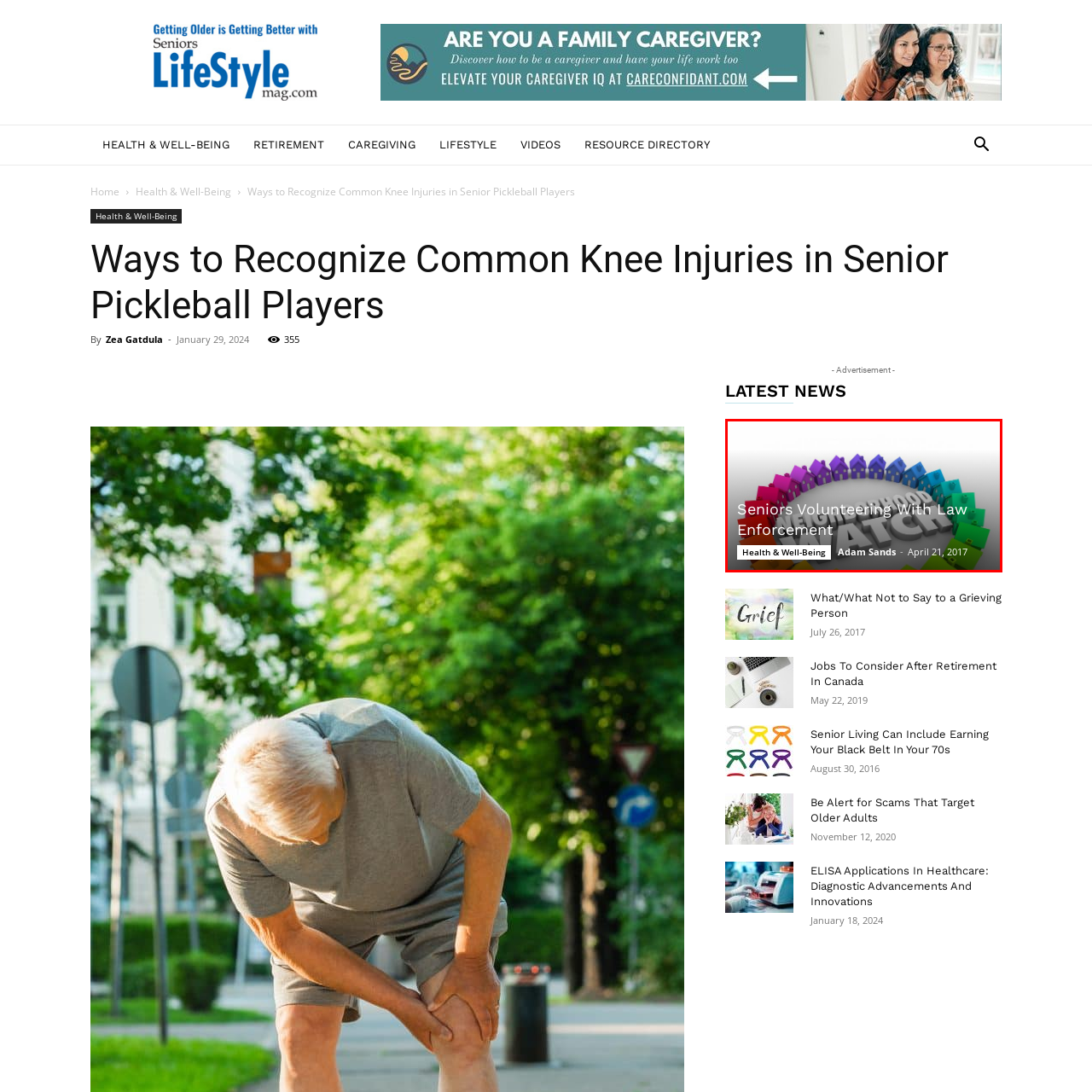Look at the region marked by the red box and describe it extensively.

The image showcases the headline "Seniors Volunteering With Law Enforcement," set against a vibrant, colorful backdrop. The design features a circular arrangement of houses in various bright colors, symbolizing community and collaboration. In the foreground, the words "NEIGHBORHOOD WATCH" stand prominently, emphasizing the theme of safety and civic engagement. Accompanying the headline is a metadata section that includes the category "Health & Well-Being," the author's name, Adam Sands, and the publication date of April 21, 2017. This image illustrates the important role seniors can play in fostering community safety and cooperation with law enforcement.